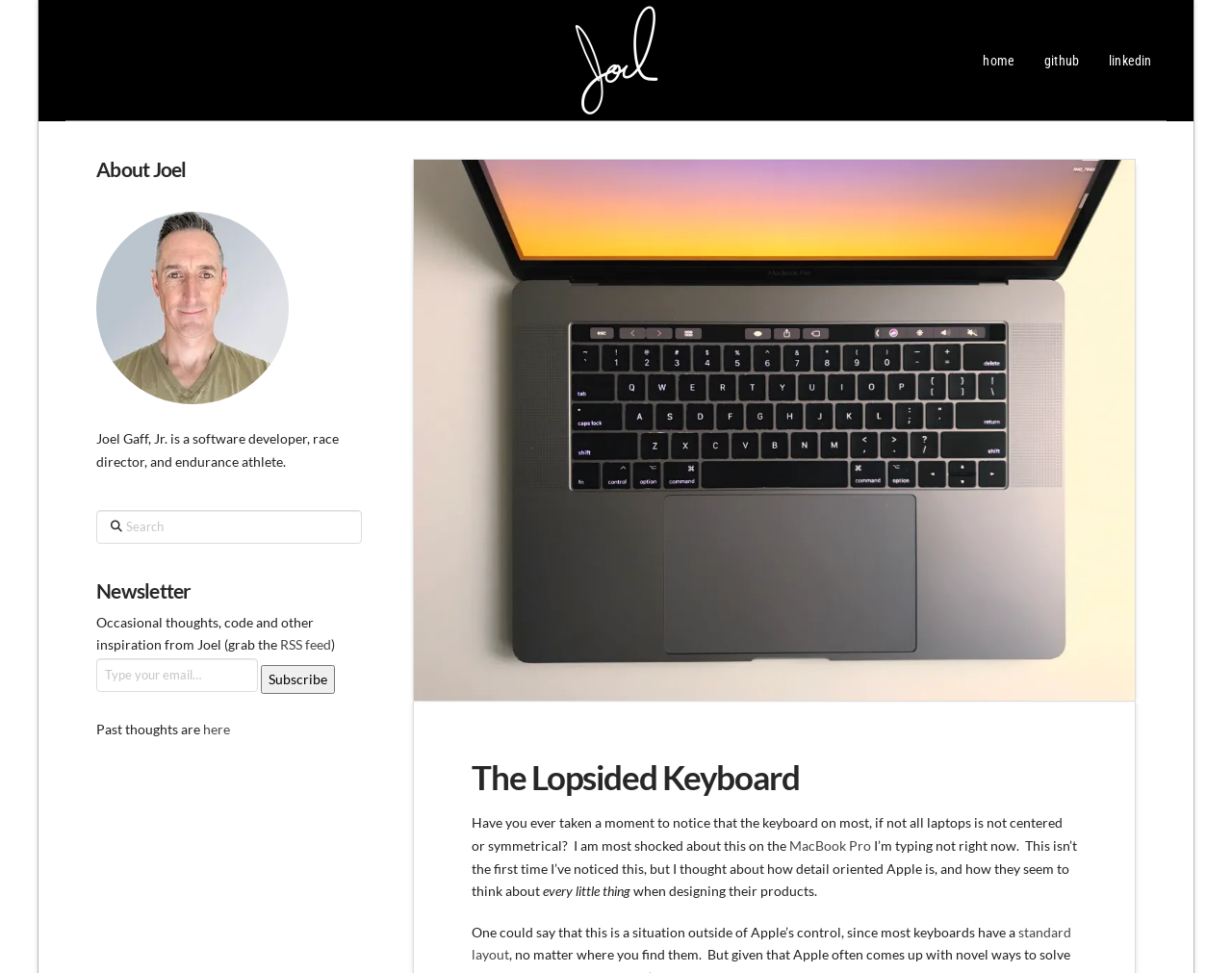Identify the bounding box coordinates of the region that needs to be clicked to carry out this instruction: "search for something". Provide these coordinates as four float numbers ranging from 0 to 1, i.e., [left, top, right, bottom].

[0.078, 0.524, 0.294, 0.558]